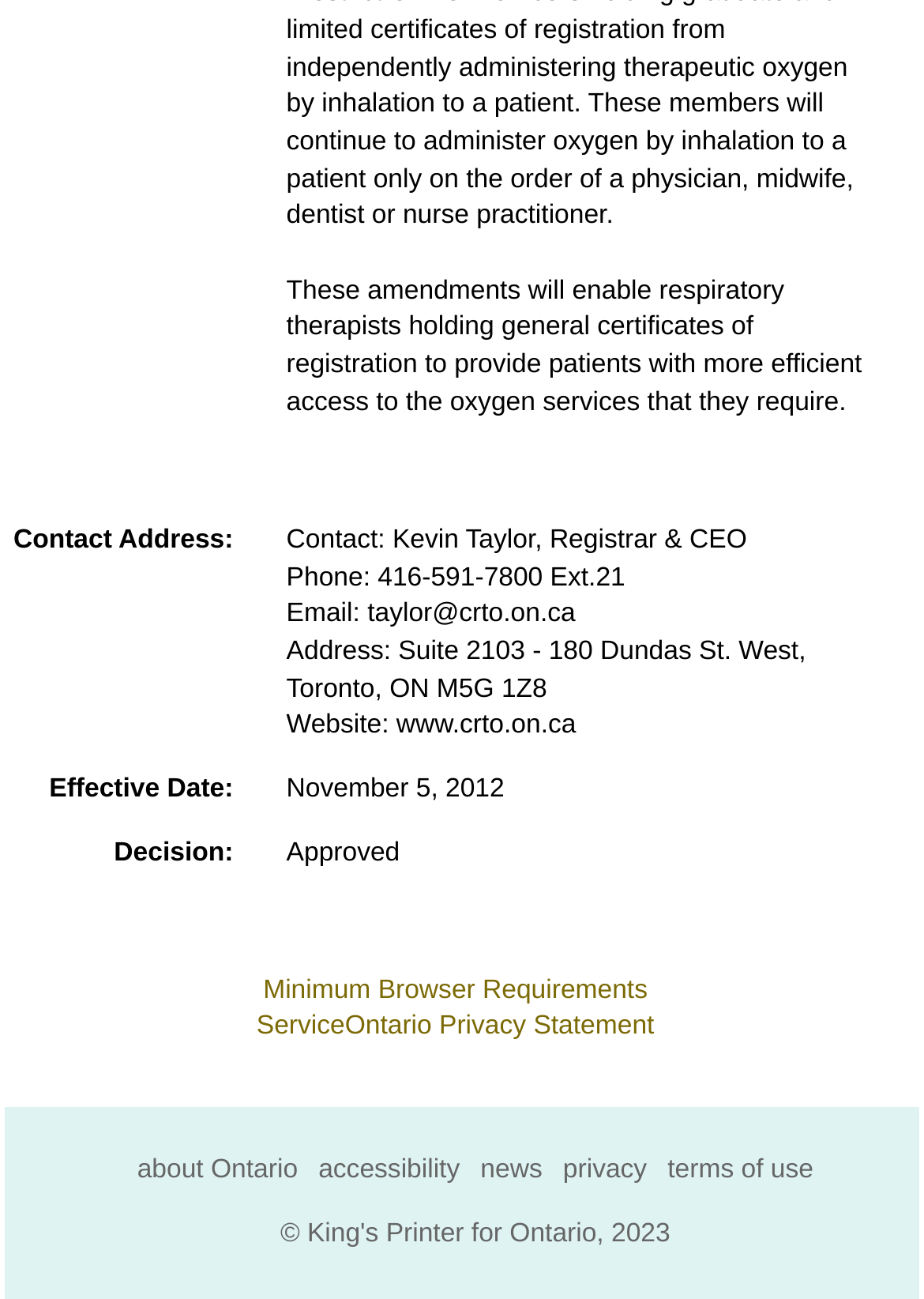Please provide the bounding box coordinates for the element that needs to be clicked to perform the instruction: "visit the Minimum Browser Requirements page". The coordinates must consist of four float numbers between 0 and 1, formatted as [left, top, right, bottom].

[0.285, 0.751, 0.701, 0.773]